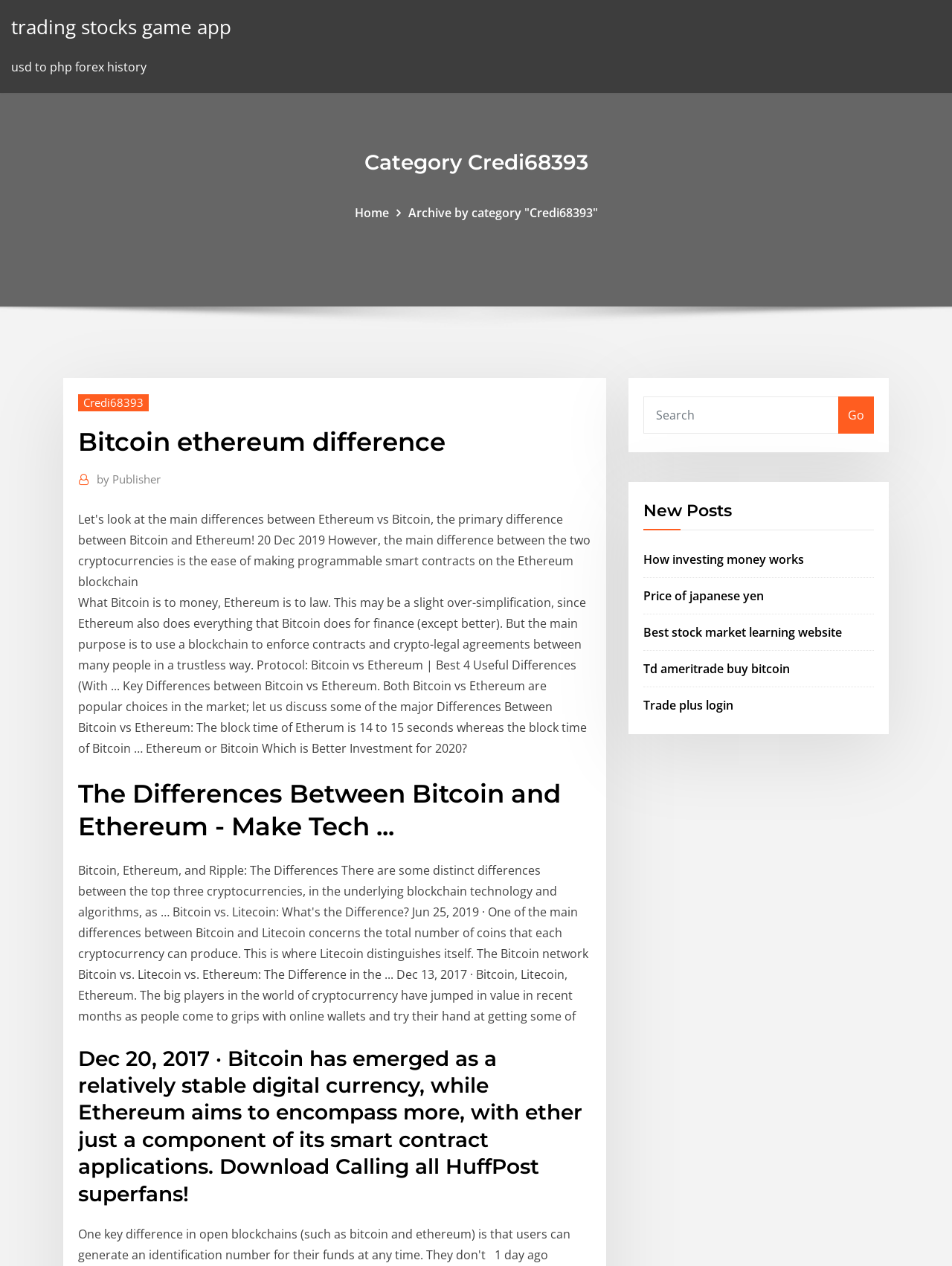Respond to the following question with a brief word or phrase:
What is the block time of Ethereum?

14 to 15 seconds